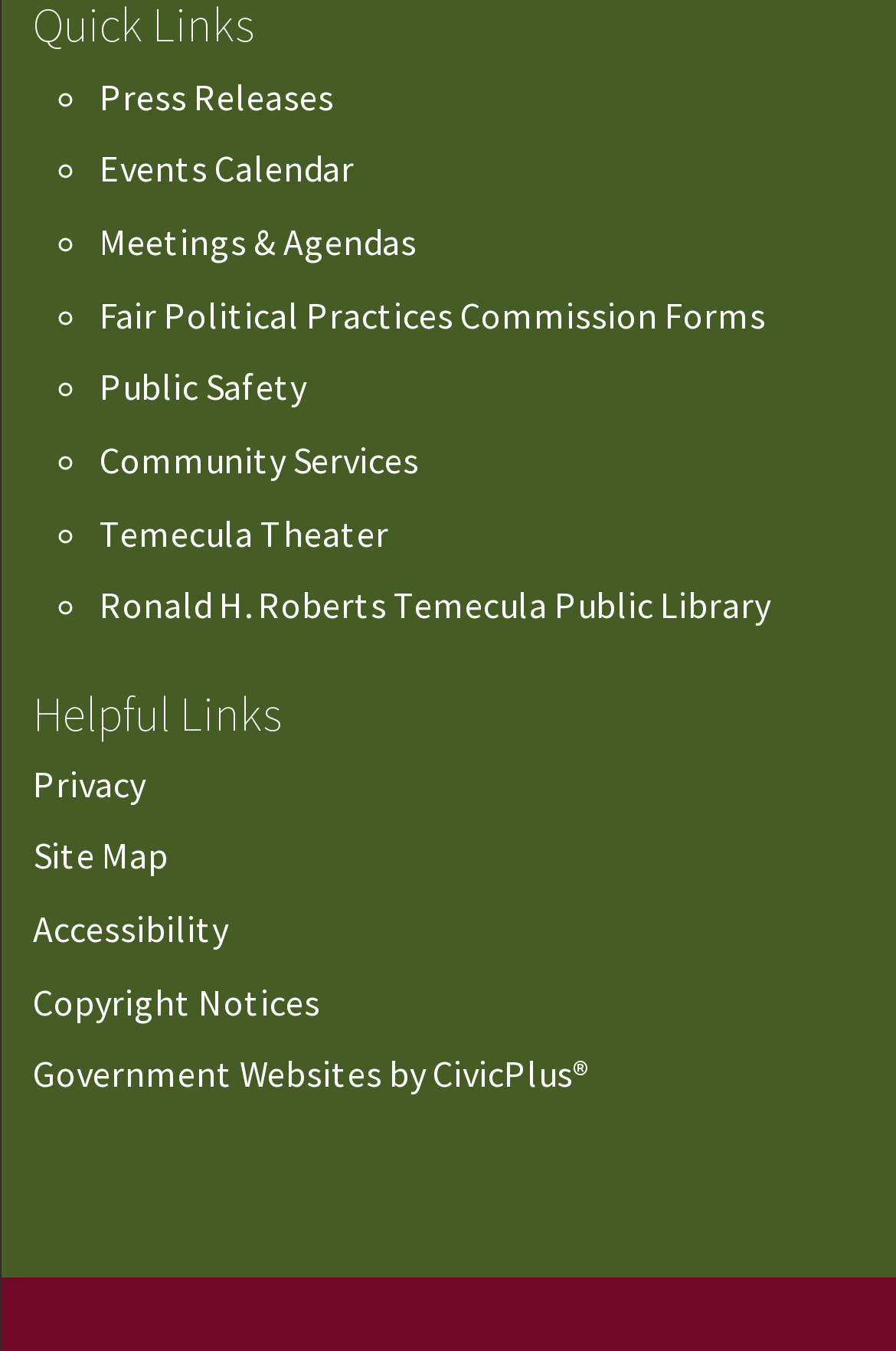Kindly respond to the following question with a single word or a brief phrase: 
What is the last link in the main list?

Ronald H. Roberts Temecula Public Library